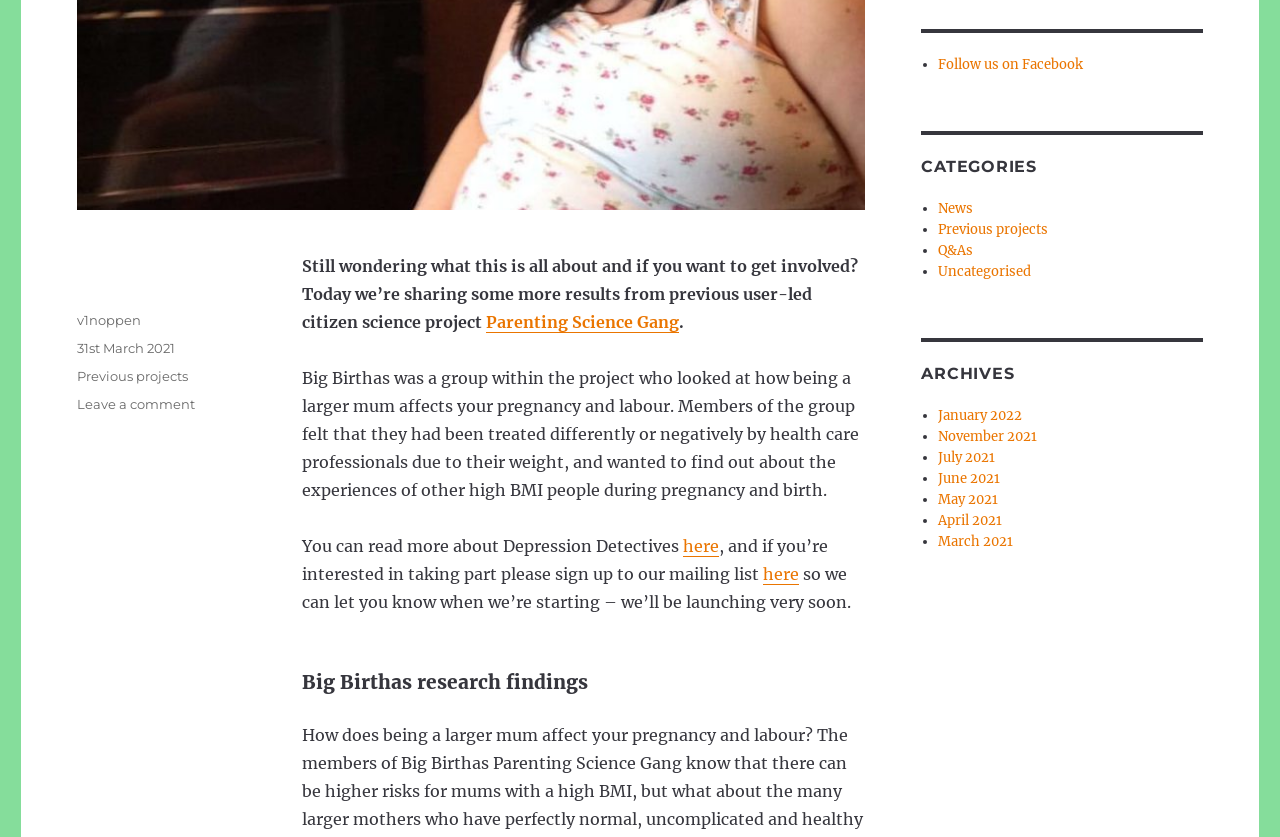What is the date of the post 'Healthcare experiences of high BMI mums – results from Parenting Science Gang'?
Provide a one-word or short-phrase answer based on the image.

31st March 2021